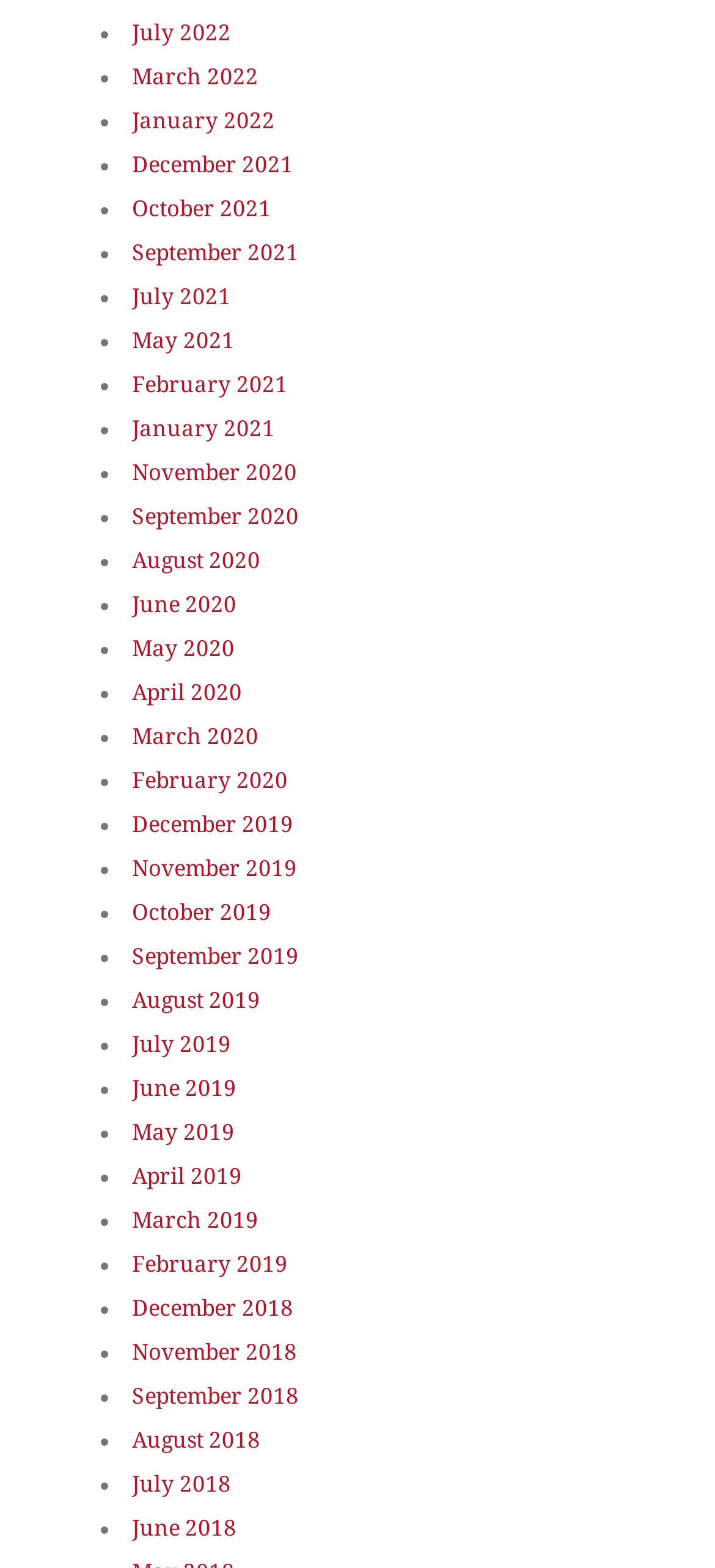Determine the bounding box coordinates of the region I should click to achieve the following instruction: "Go to FAQ Home". Ensure the bounding box coordinates are four float numbers between 0 and 1, i.e., [left, top, right, bottom].

None